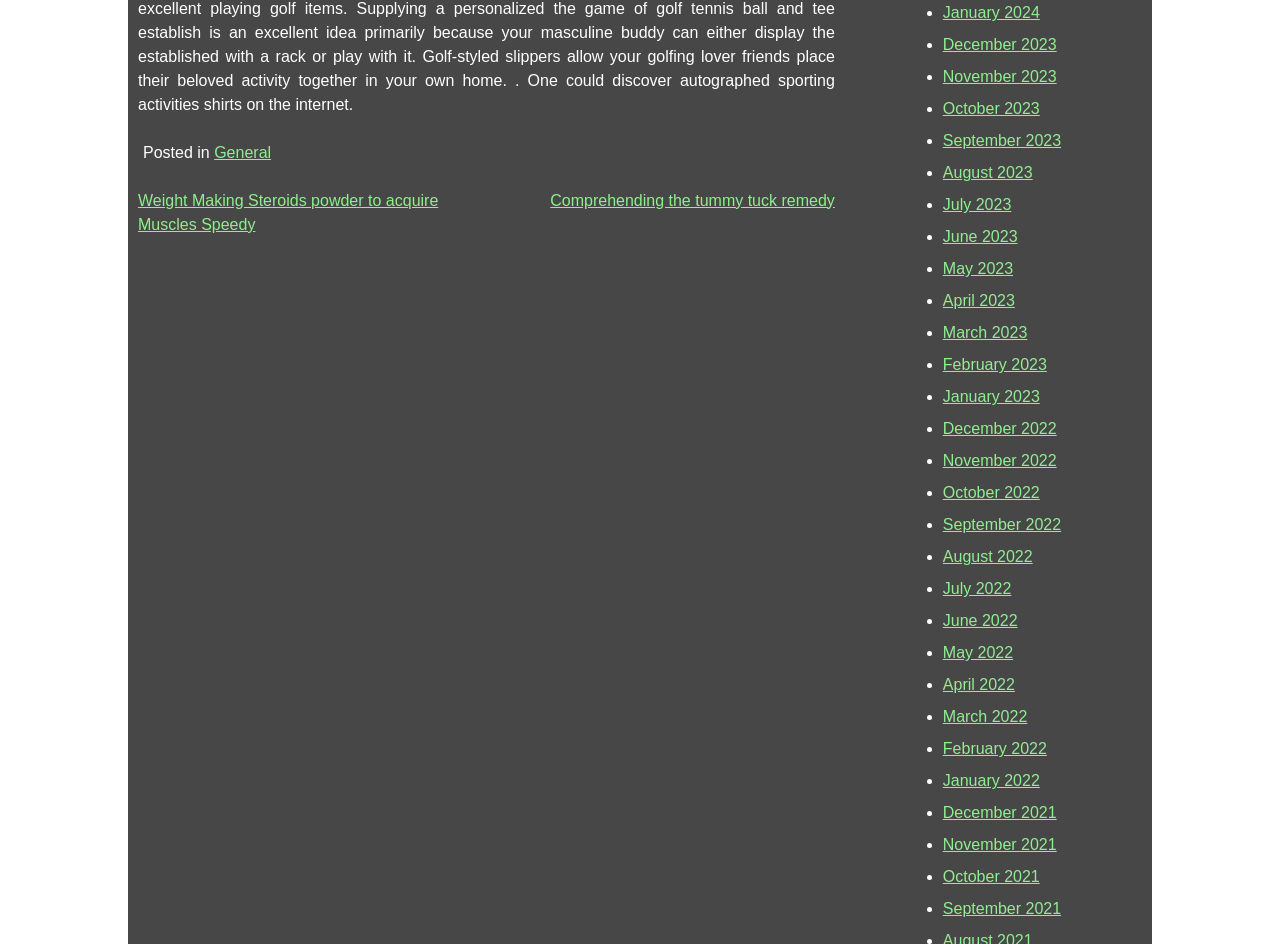What is the category of the post?
Using the information from the image, give a concise answer in one word or a short phrase.

General